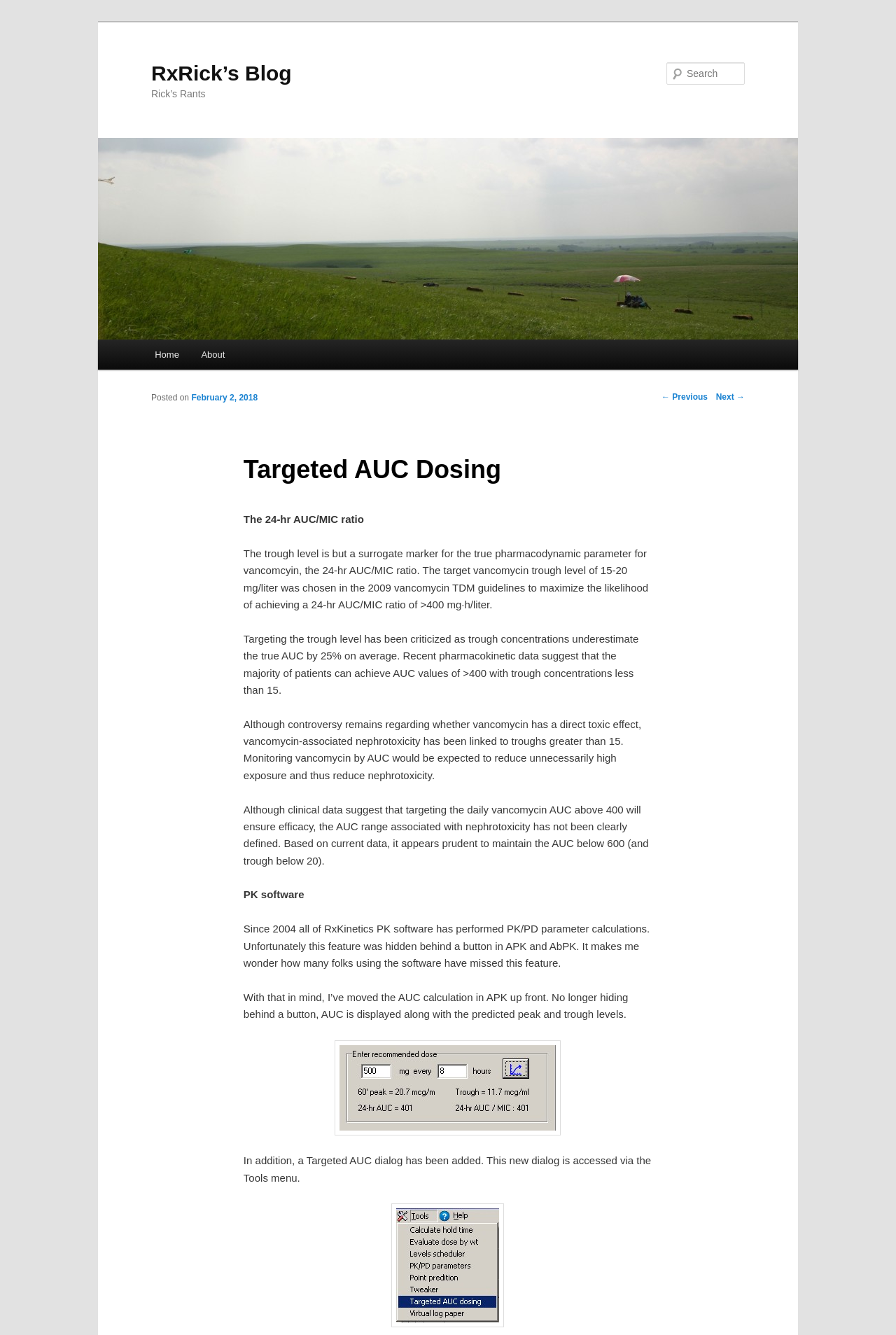Using the format (top-left x, top-left y, bottom-right x, bottom-right y), and given the element description, identify the bounding box coordinates within the screenshot: About

[0.212, 0.254, 0.263, 0.277]